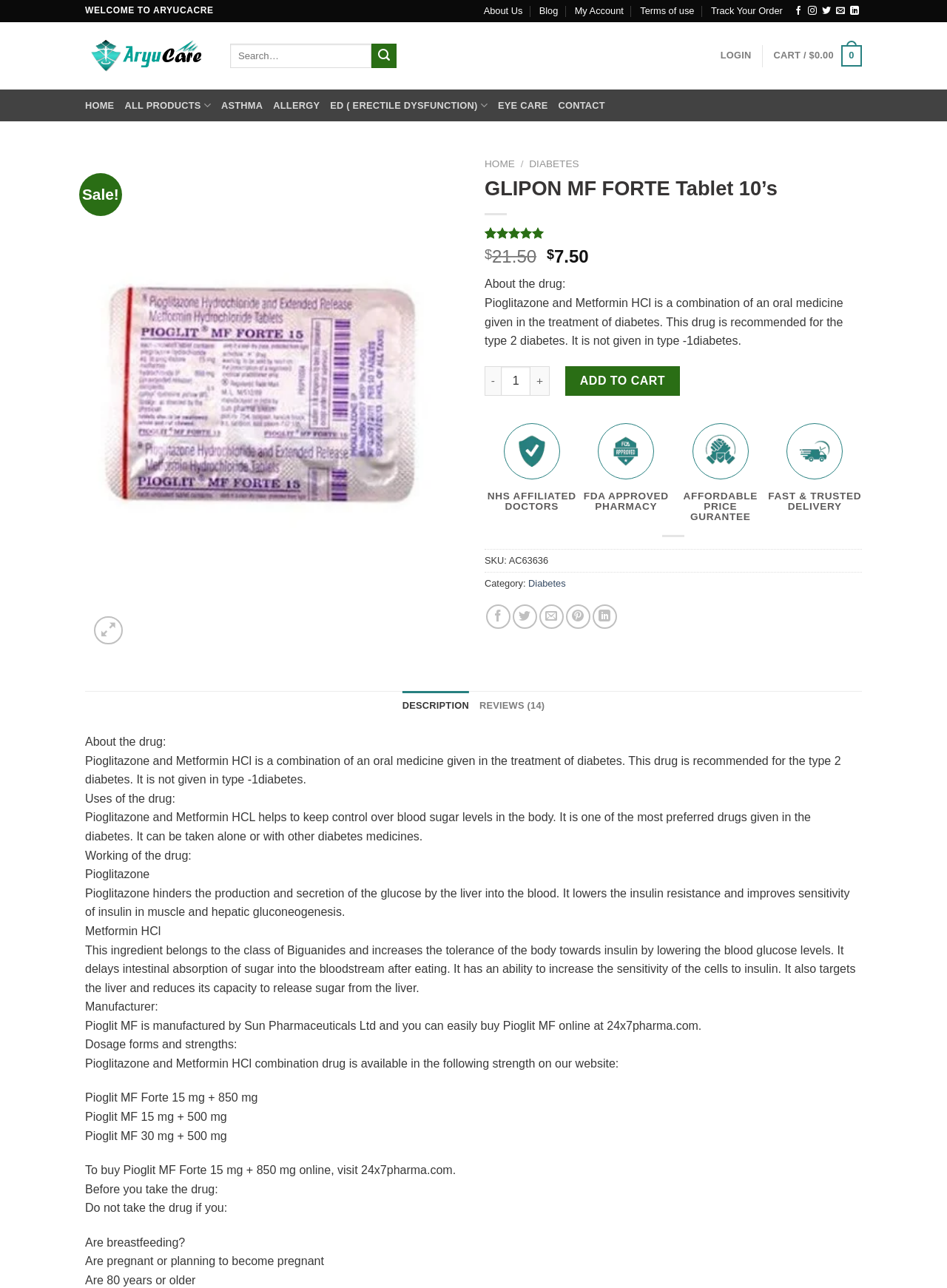For the following element description, predict the bounding box coordinates in the format (top-left x, top-left y, bottom-right x, bottom-right y). All values should be floating point numbers between 0 and 1. Description: Allergy

[0.288, 0.072, 0.338, 0.092]